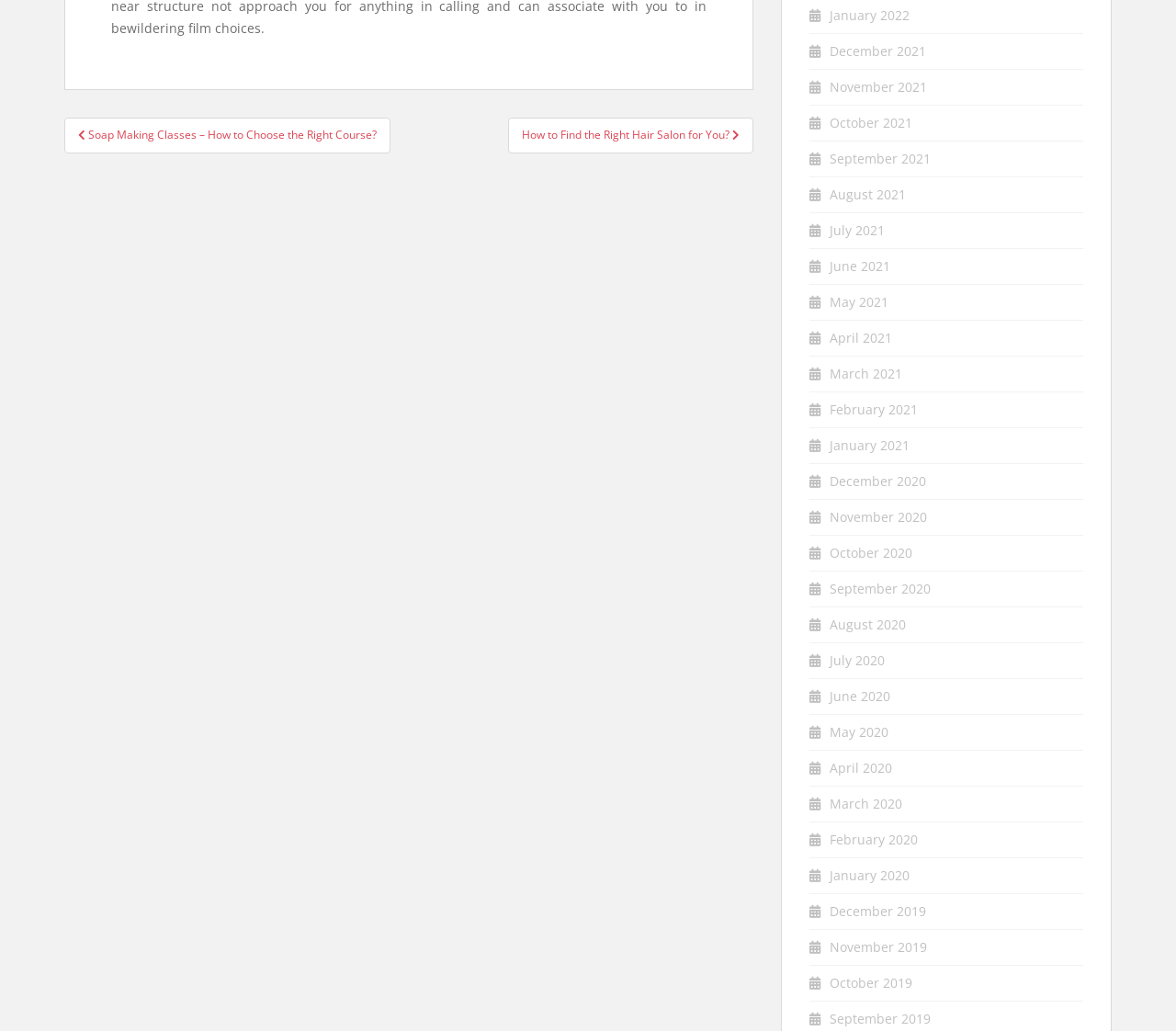What is the vertical position of the 'January 2022' link relative to the 'Posts' navigation?
Answer with a single word or phrase, using the screenshot for reference.

Below